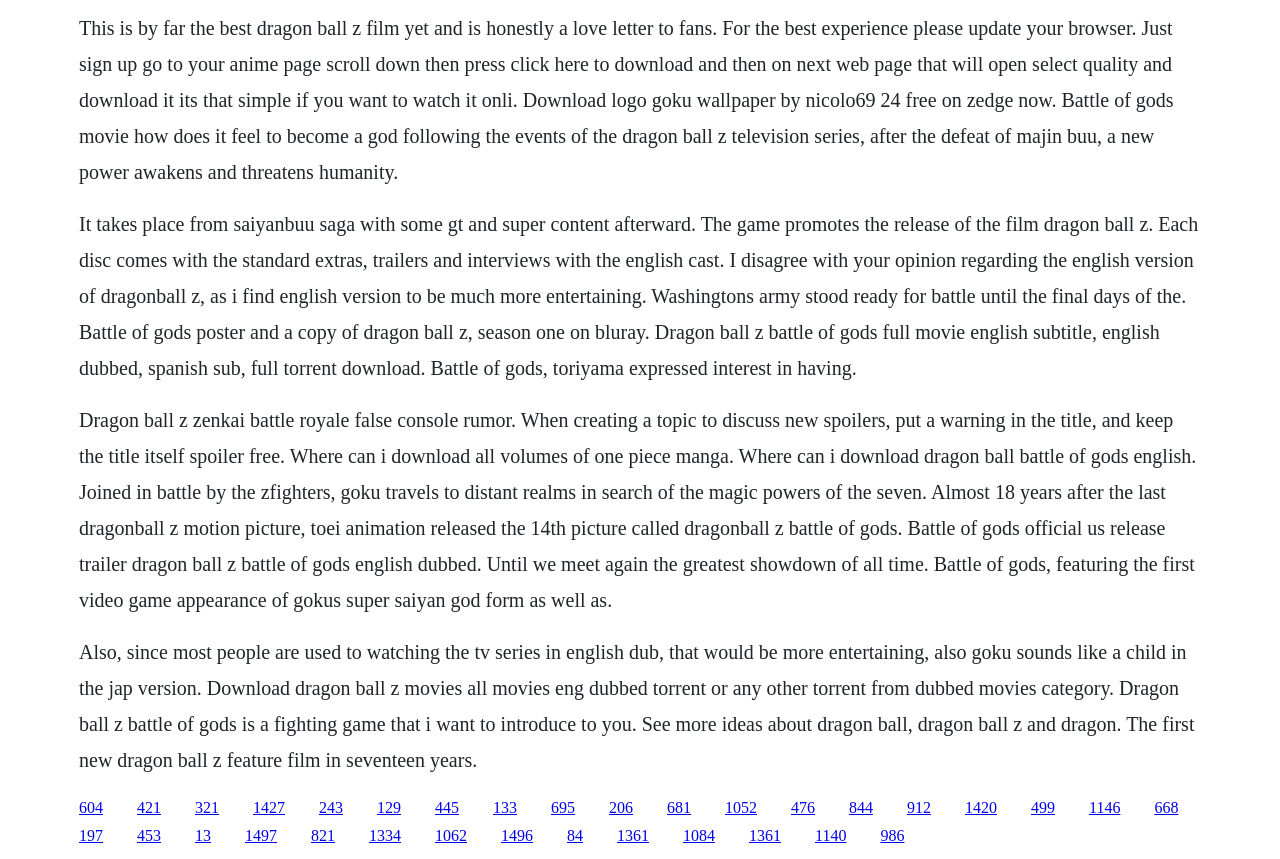Please respond to the question with a concise word or phrase:
What is the topic of the webpage?

Dragon Ball Z